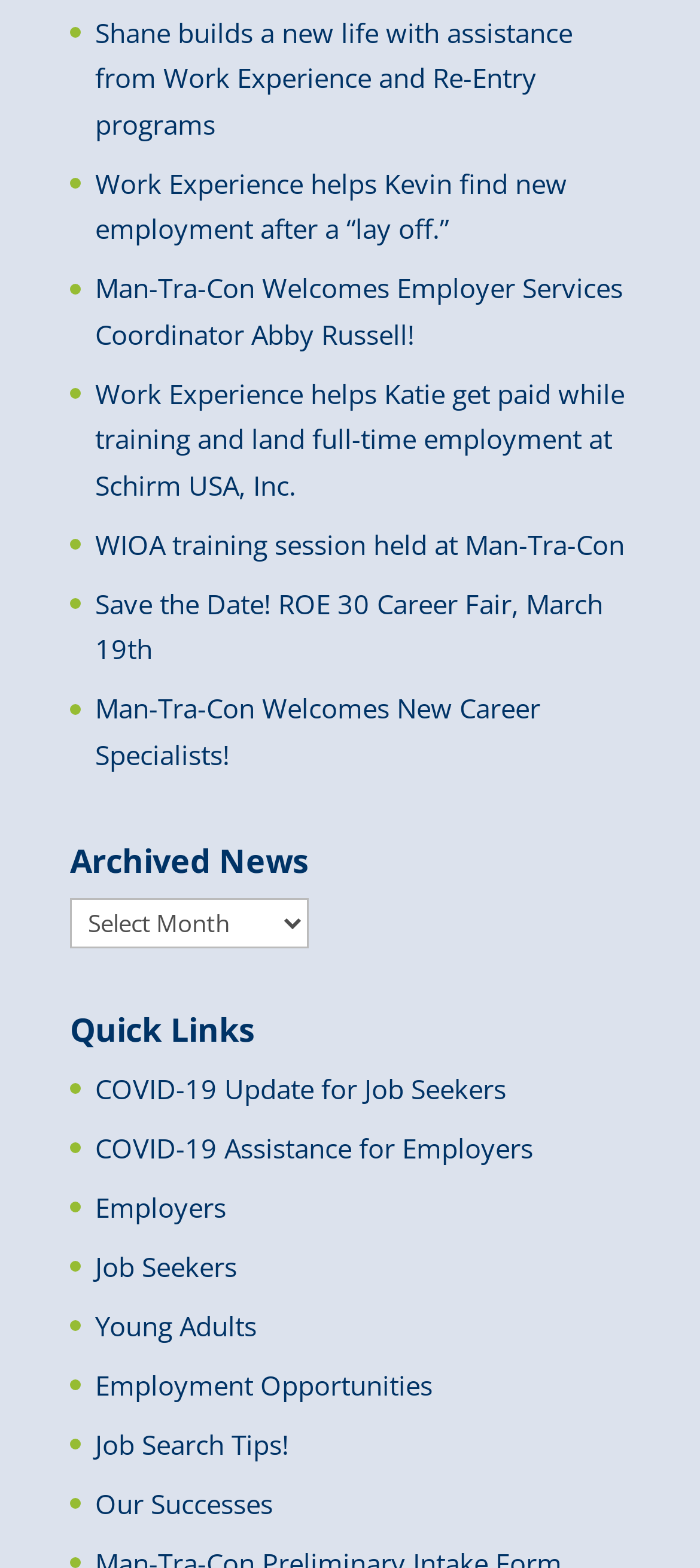What type of programs does Man-Tra-Con offer?
Use the image to give a comprehensive and detailed response to the question.

Based on the links provided on the webpage, it appears that Man-Tra-Con offers programs such as Work Experience and Re-Entry programs, which assist individuals in finding new employment and building a new life.